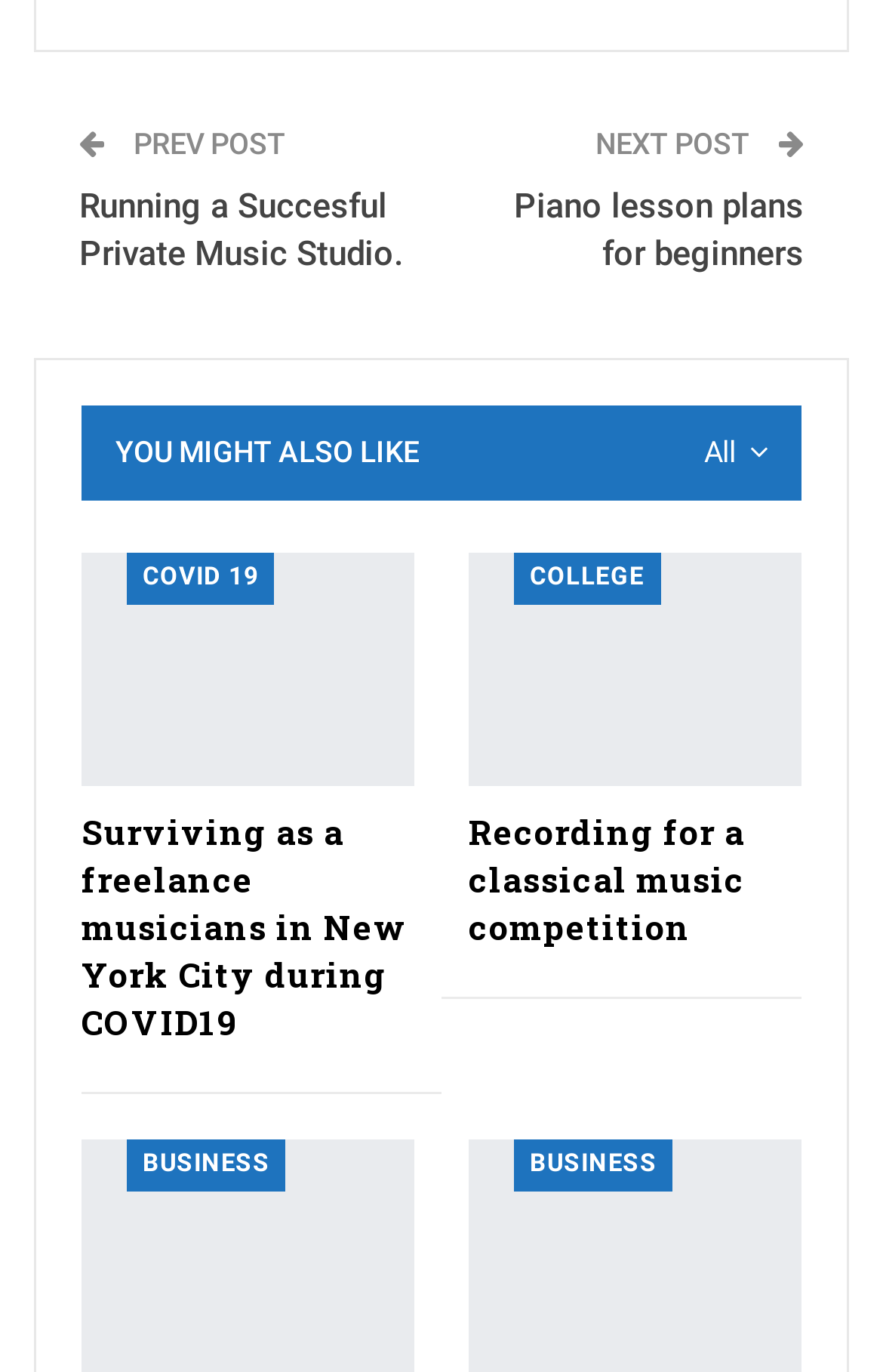Given the description of the UI element: "COVID 19", predict the bounding box coordinates in the form of [left, top, right, bottom], with each value being a float between 0 and 1.

[0.144, 0.403, 0.31, 0.441]